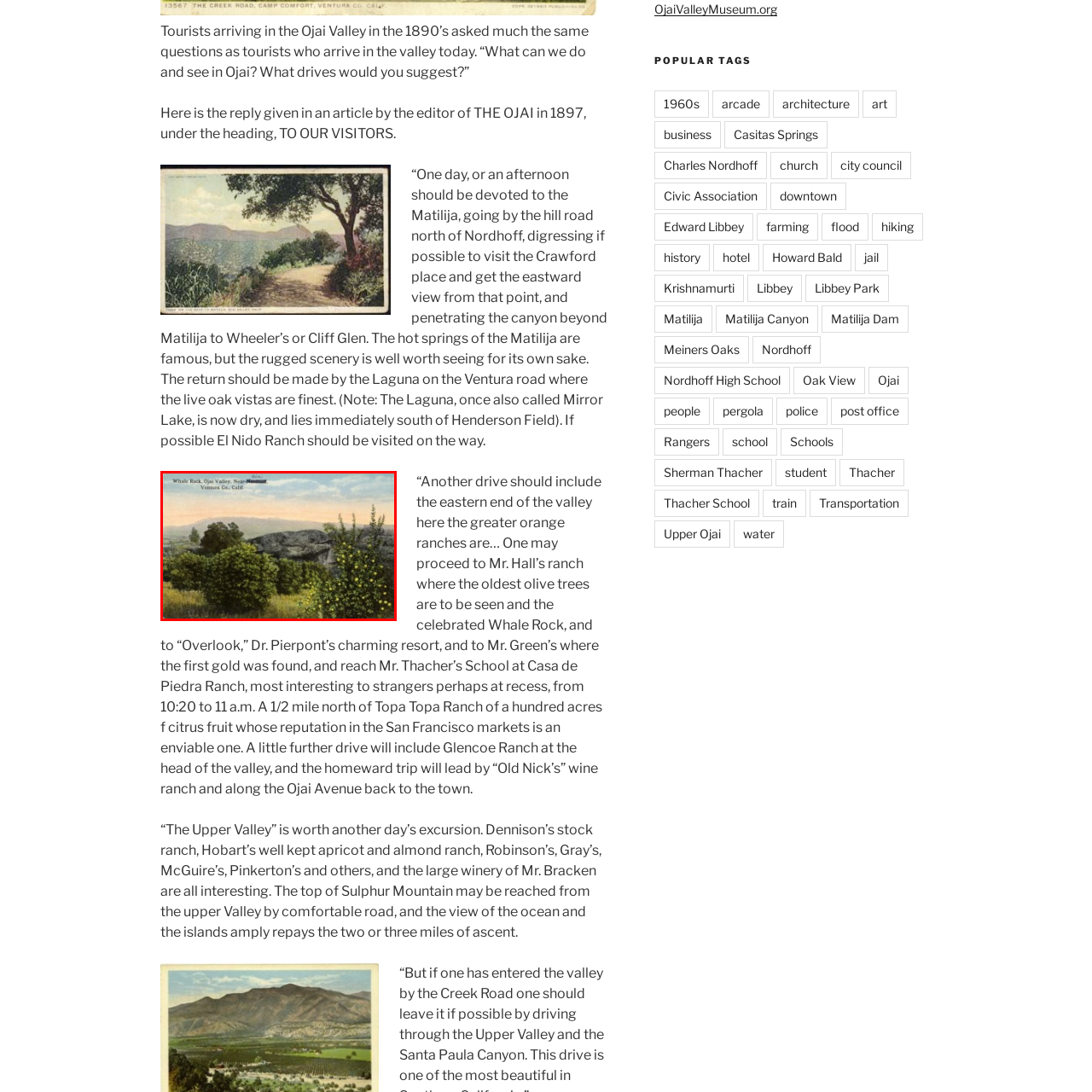Focus on the picture inside the red-framed area and provide a one-word or short phrase response to the following question:
What time of day is depicted in the image?

Sunset